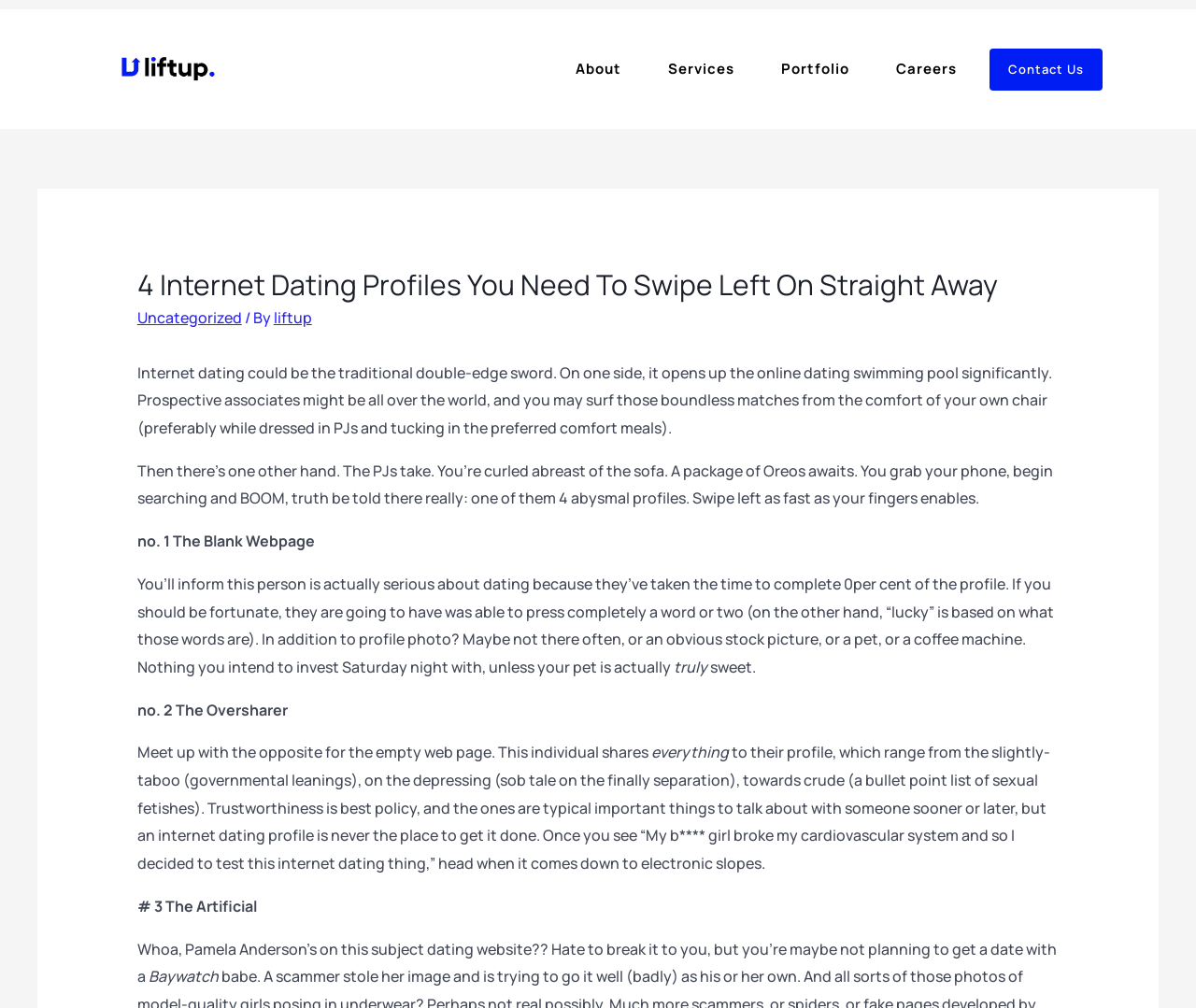Show the bounding box coordinates for the HTML element described as: "liftup".

[0.229, 0.305, 0.261, 0.326]